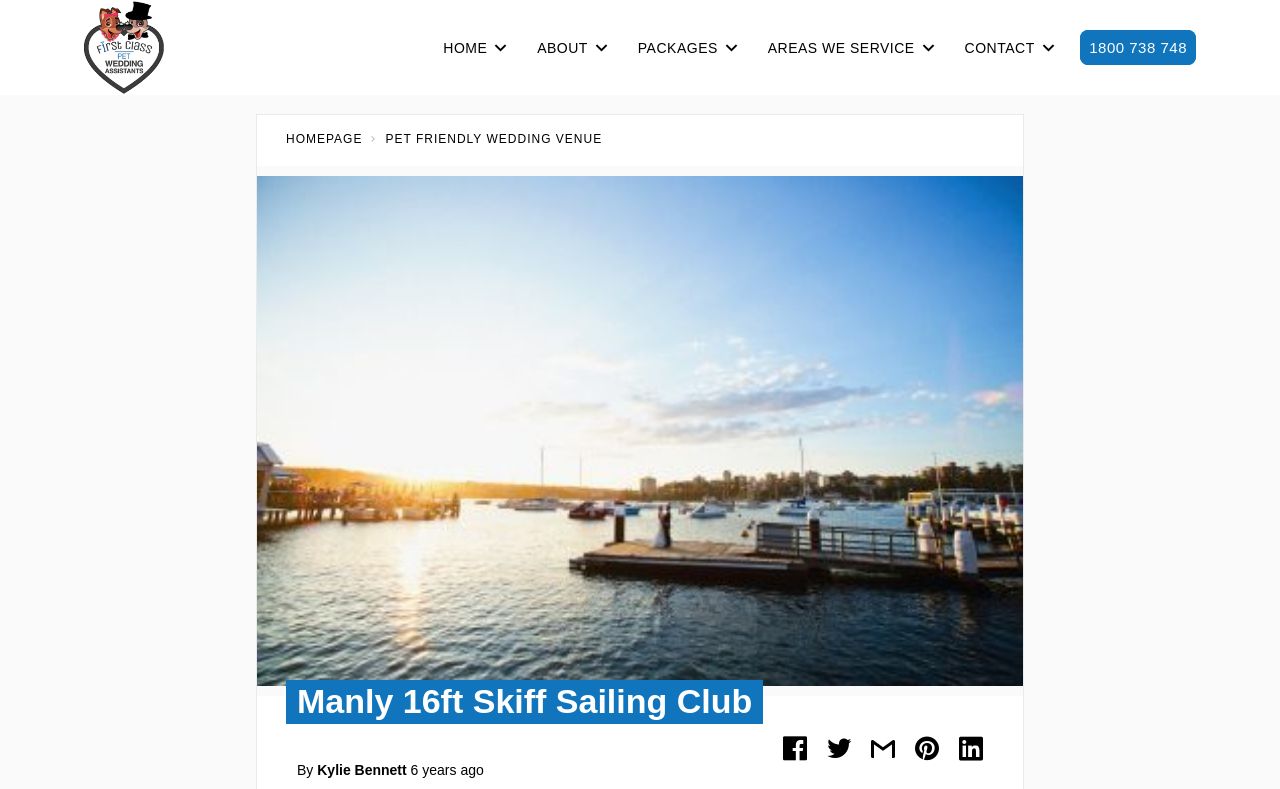Identify the coordinates of the bounding box for the element described below: "HOME". Return the coordinates as four float numbers between 0 and 1: [left, top, right, bottom].

[0.339, 0.045, 0.408, 0.075]